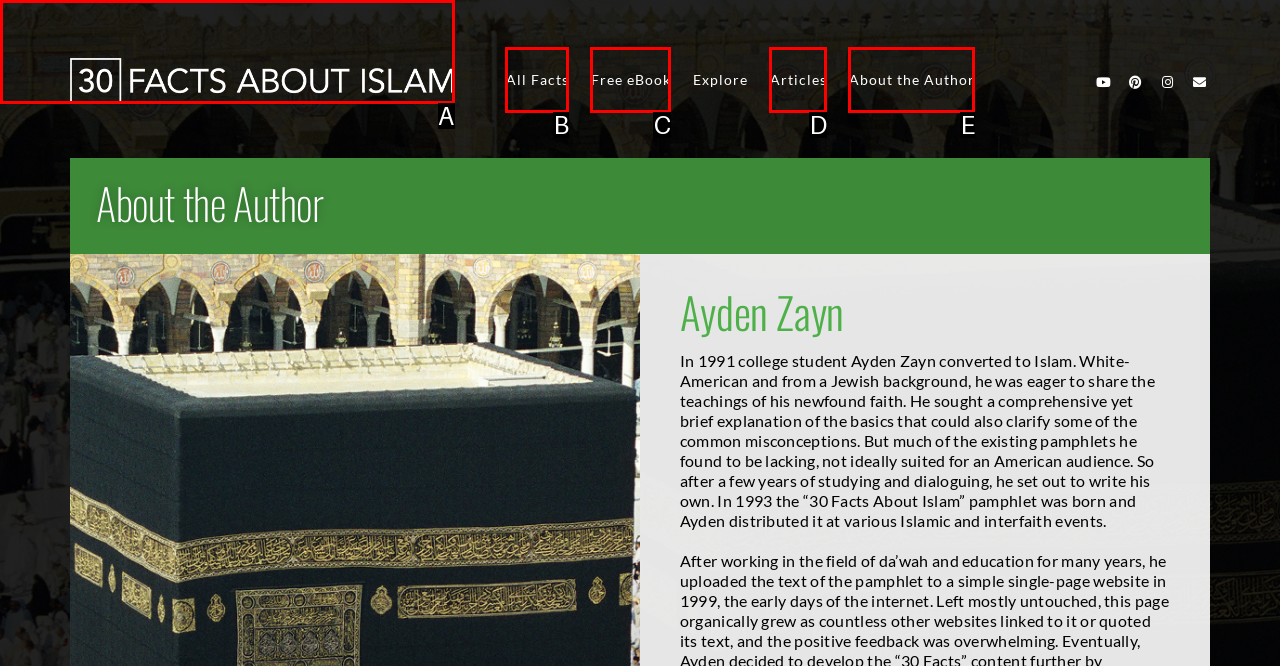Tell me which one HTML element best matches the description: About the Author Answer with the option's letter from the given choices directly.

E